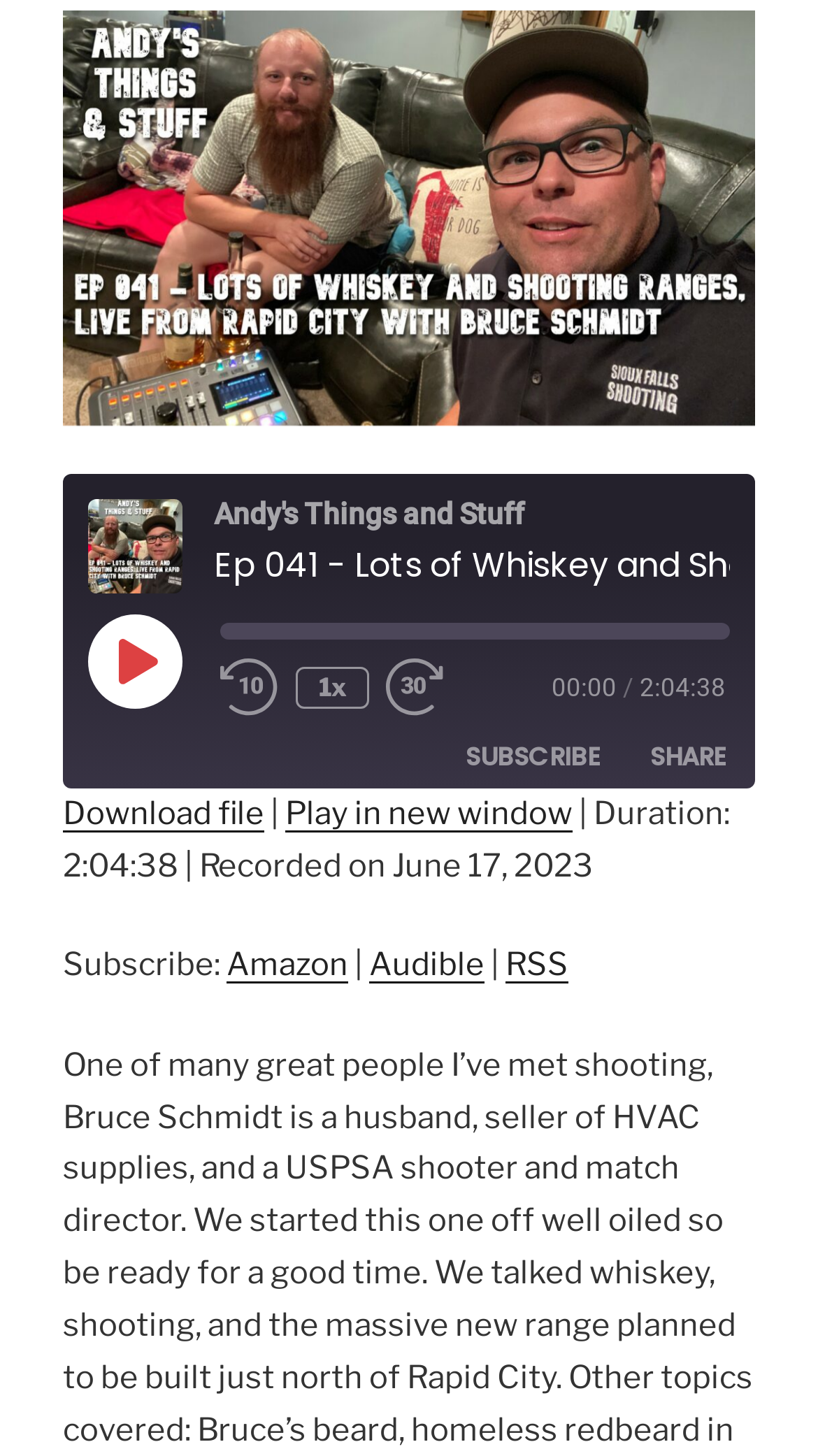Determine the bounding box coordinates of the UI element that matches the following description: "parent_node: LINK title="Copy Episode URL"". The coordinates should be four float numbers between 0 and 1 in the format [left, top, right, bottom].

[0.836, 0.642, 0.905, 0.687]